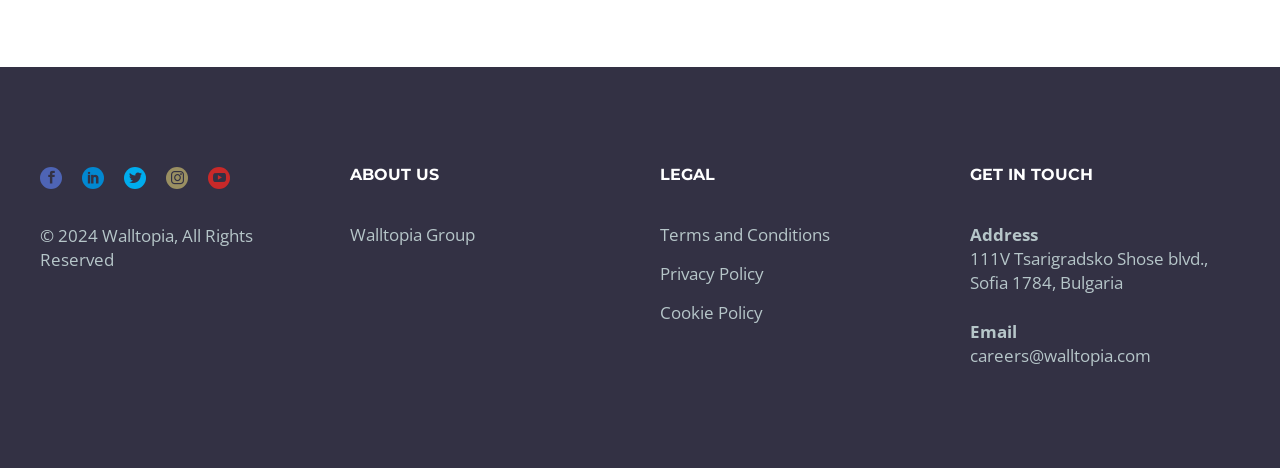Given the element description, predict the bounding box coordinates in the format (top-left x, top-left y, bottom-right x, bottom-right y). Make sure all values are between 0 and 1. Here is the element description: Terms and Conditions

[0.516, 0.477, 0.648, 0.526]